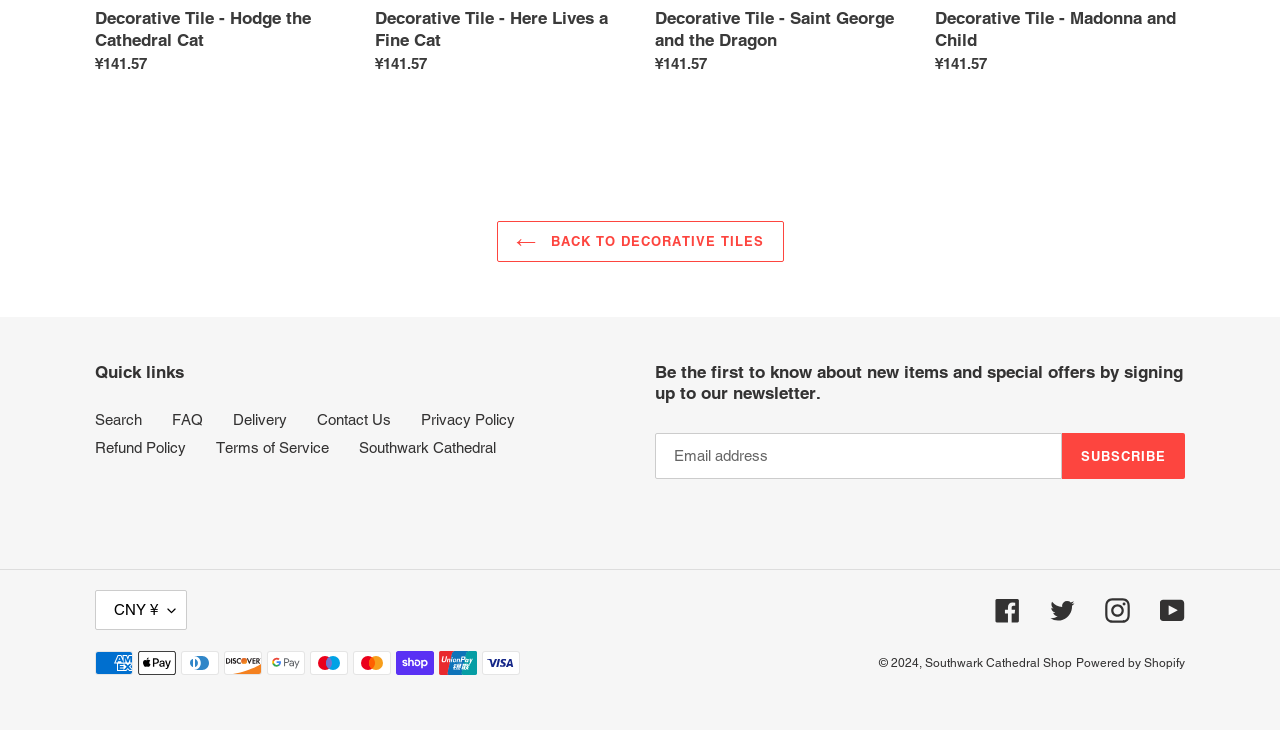Pinpoint the bounding box coordinates of the element that must be clicked to accomplish the following instruction: "Search for something". The coordinates should be in the format of four float numbers between 0 and 1, i.e., [left, top, right, bottom].

[0.074, 0.563, 0.111, 0.586]